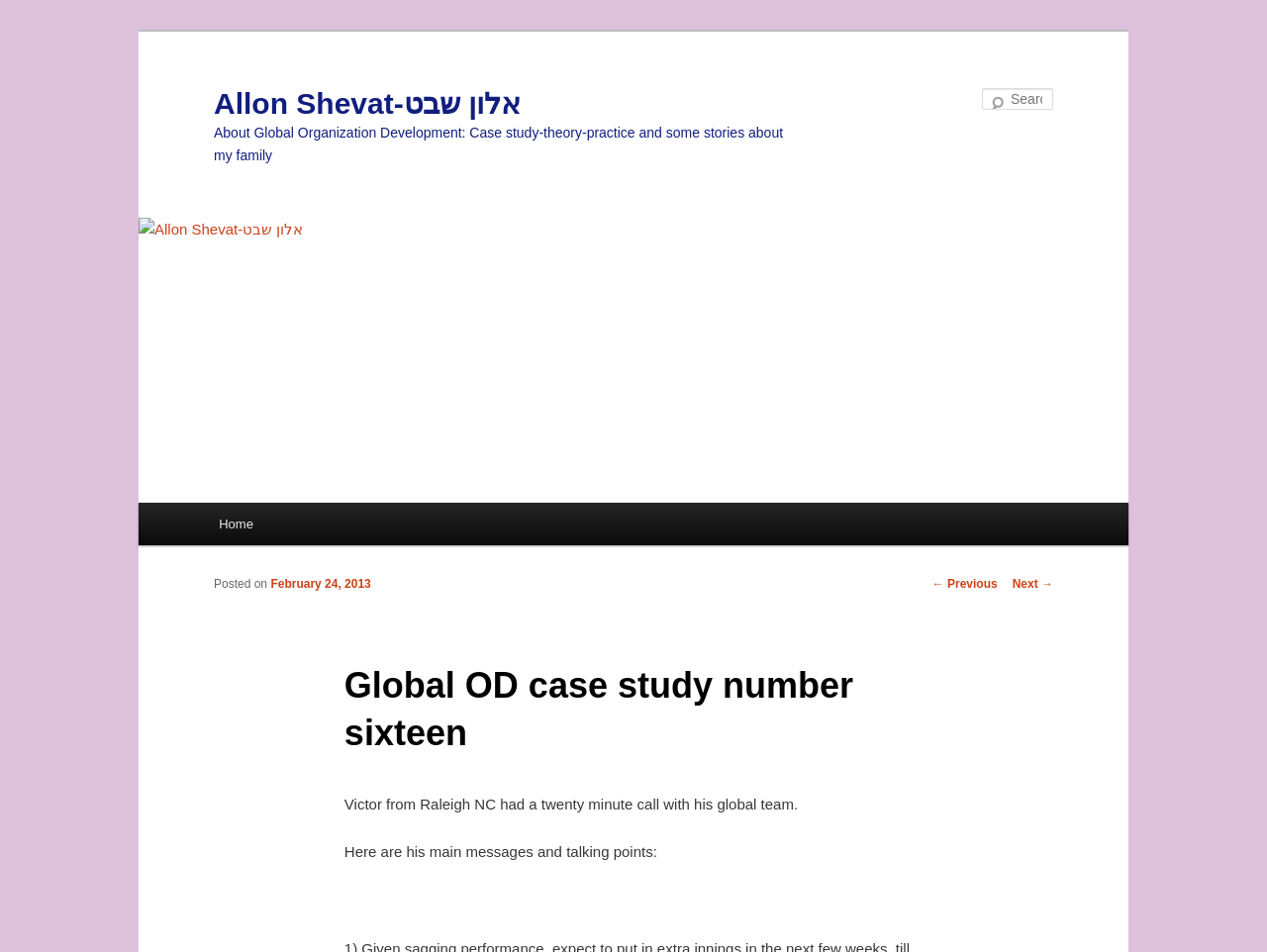Refer to the image and provide a thorough answer to this question:
Is there a search box on the page?

I found the answer by looking at the textbox element with the label 'Search'. This element is located near a static text element with the text 'Search'.